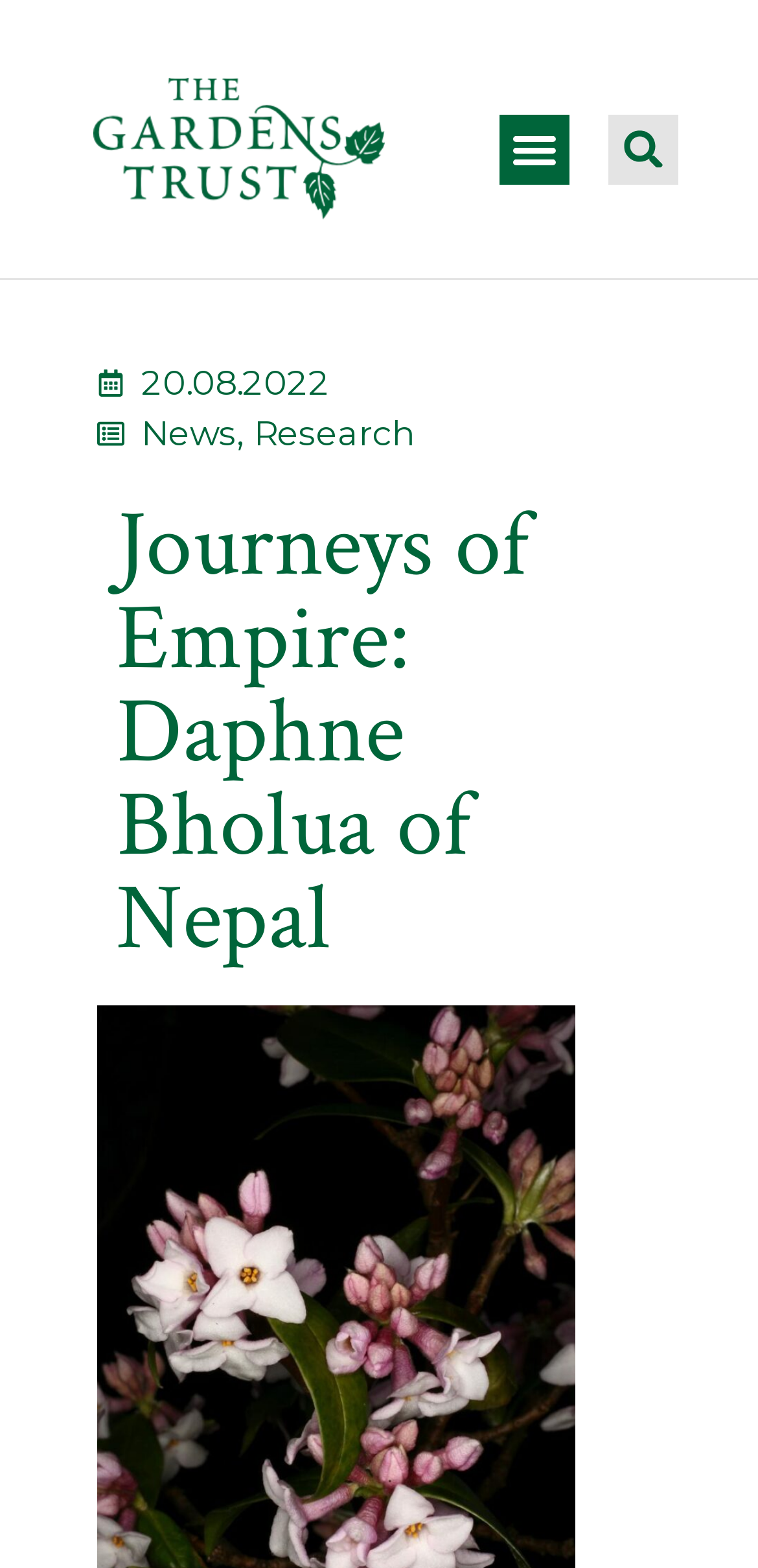Based on the visual content of the image, answer the question thoroughly: What is the date shown on the webpage?

I found the date '20.08.2022' on the webpage by looking at the StaticText element with bounding box coordinates [0.186, 0.231, 0.435, 0.257].